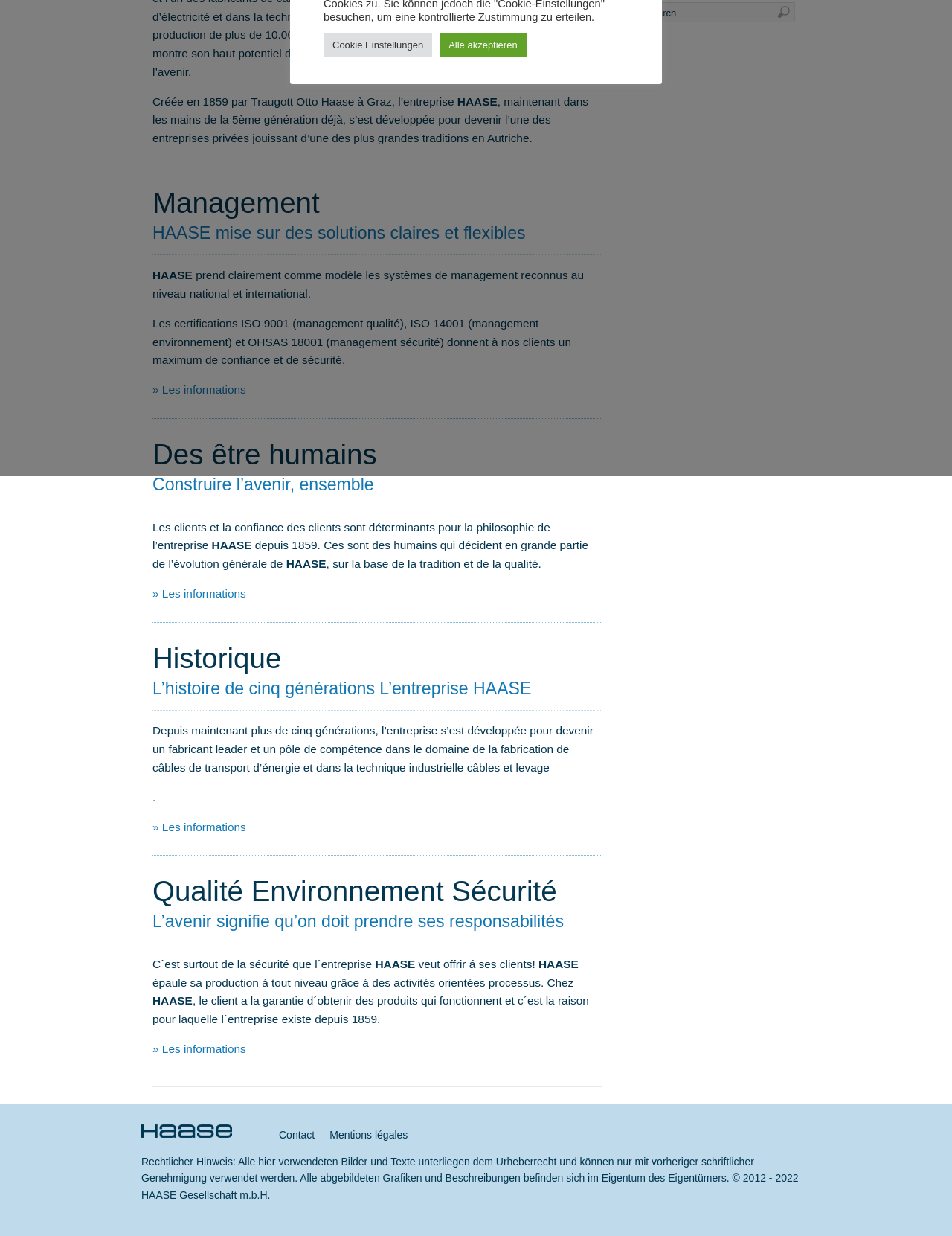Provide the bounding box coordinates for the specified HTML element described in this description: "Cookie Einstellungen". The coordinates should be four float numbers ranging from 0 to 1, in the format [left, top, right, bottom].

[0.34, 0.027, 0.454, 0.045]